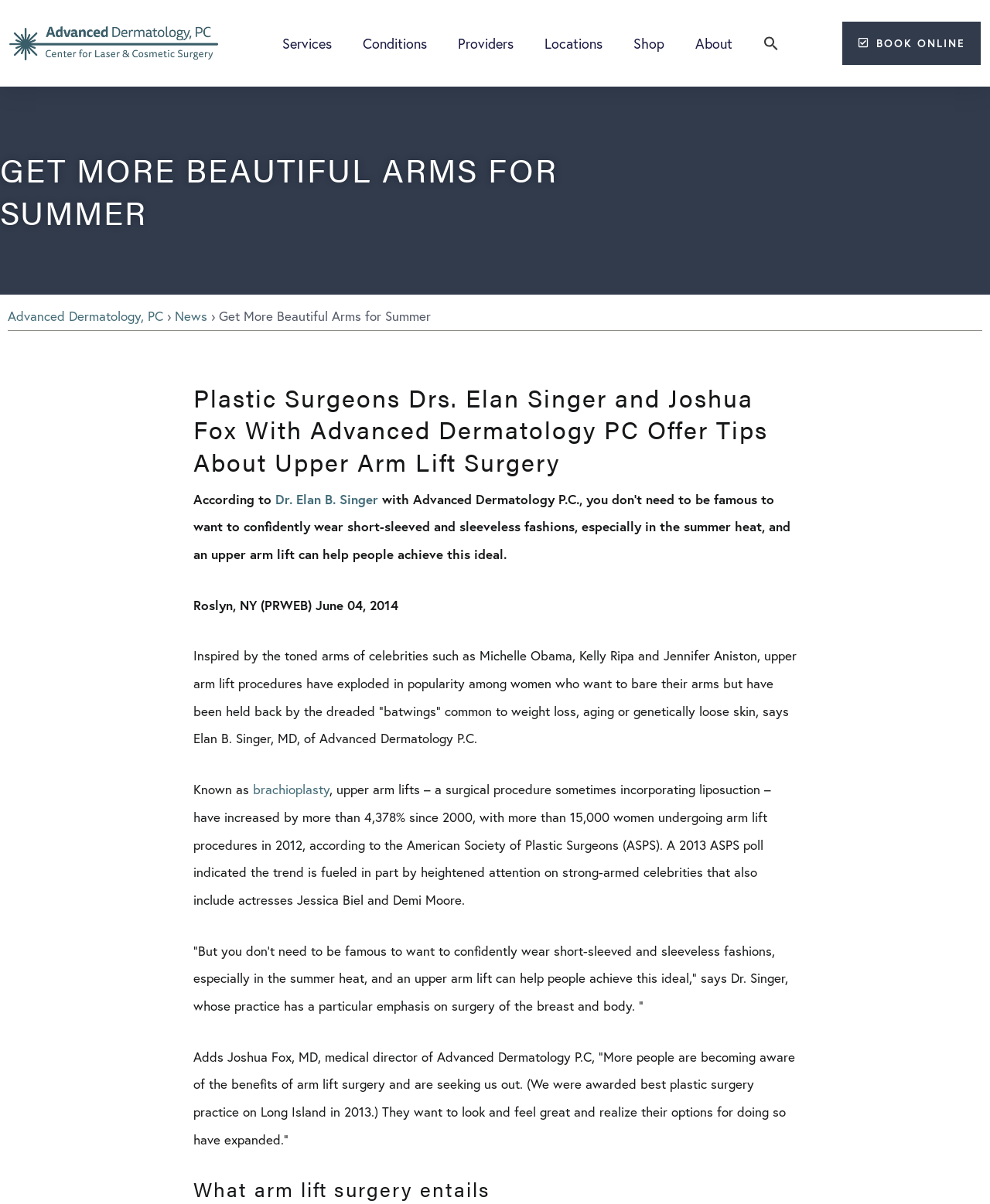Please identify the bounding box coordinates of the clickable area that will fulfill the following instruction: "Read the 'Important Application and Representative Castings of Fused Ceramic Sand' article". The coordinates should be in the format of four float numbers between 0 and 1, i.e., [left, top, right, bottom].

None